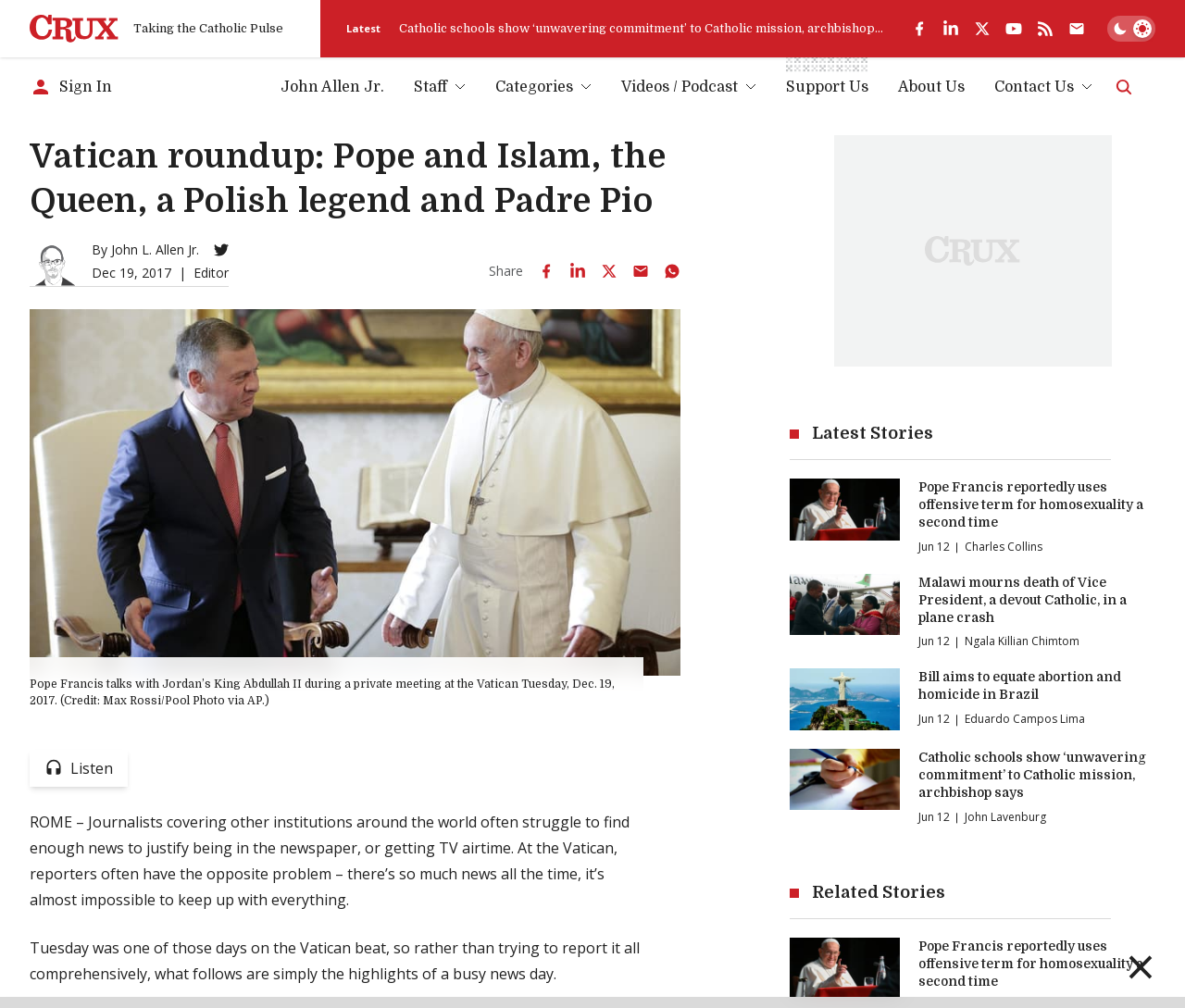Please indicate the bounding box coordinates for the clickable area to complete the following task: "Share on Facebook". The coordinates should be specified as four float numbers between 0 and 1, i.e., [left, top, right, bottom].

[0.447, 0.253, 0.474, 0.285]